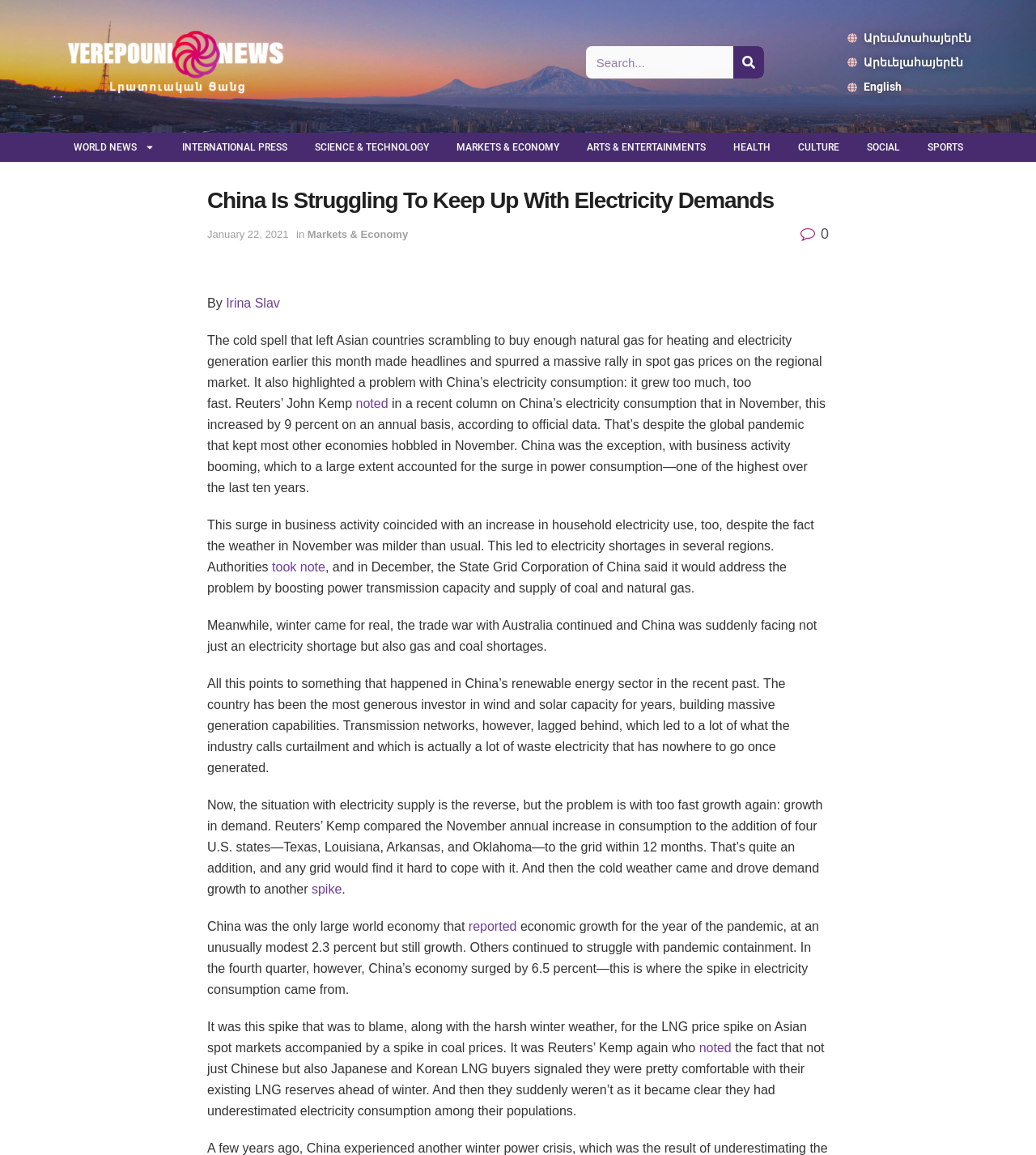What is the category of the article?
Answer the question in a detailed and comprehensive manner.

I determined the answer by looking at the category mentioned in the article, which is 'Markets & Economy', and noticing that the content of the article discusses economic issues related to China's electricity consumption.